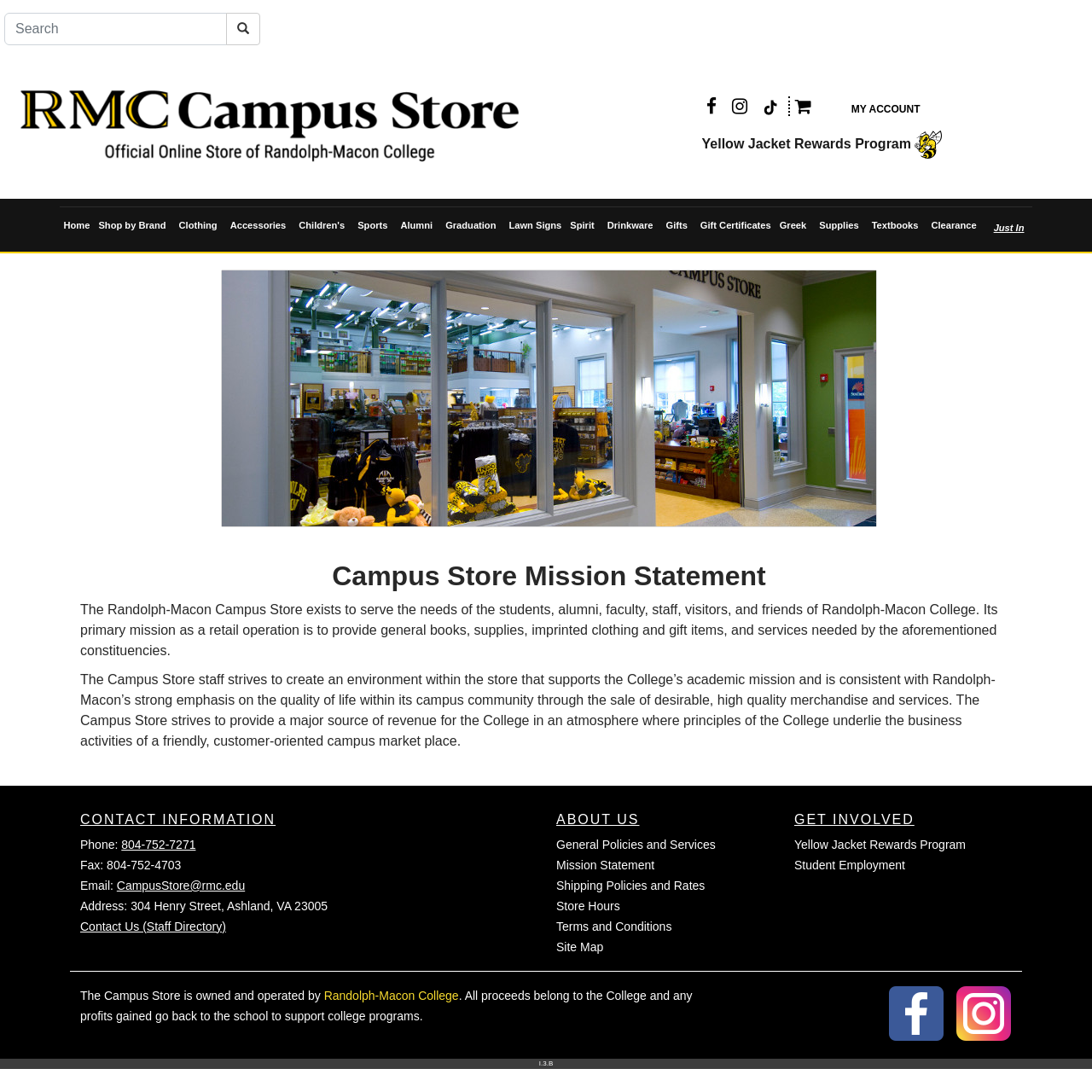Determine the bounding box for the described HTML element: "Campus Store Mission Statement". Ensure the coordinates are four float numbers between 0 and 1 in the format [left, top, right, bottom].

[0.073, 0.513, 0.932, 0.541]